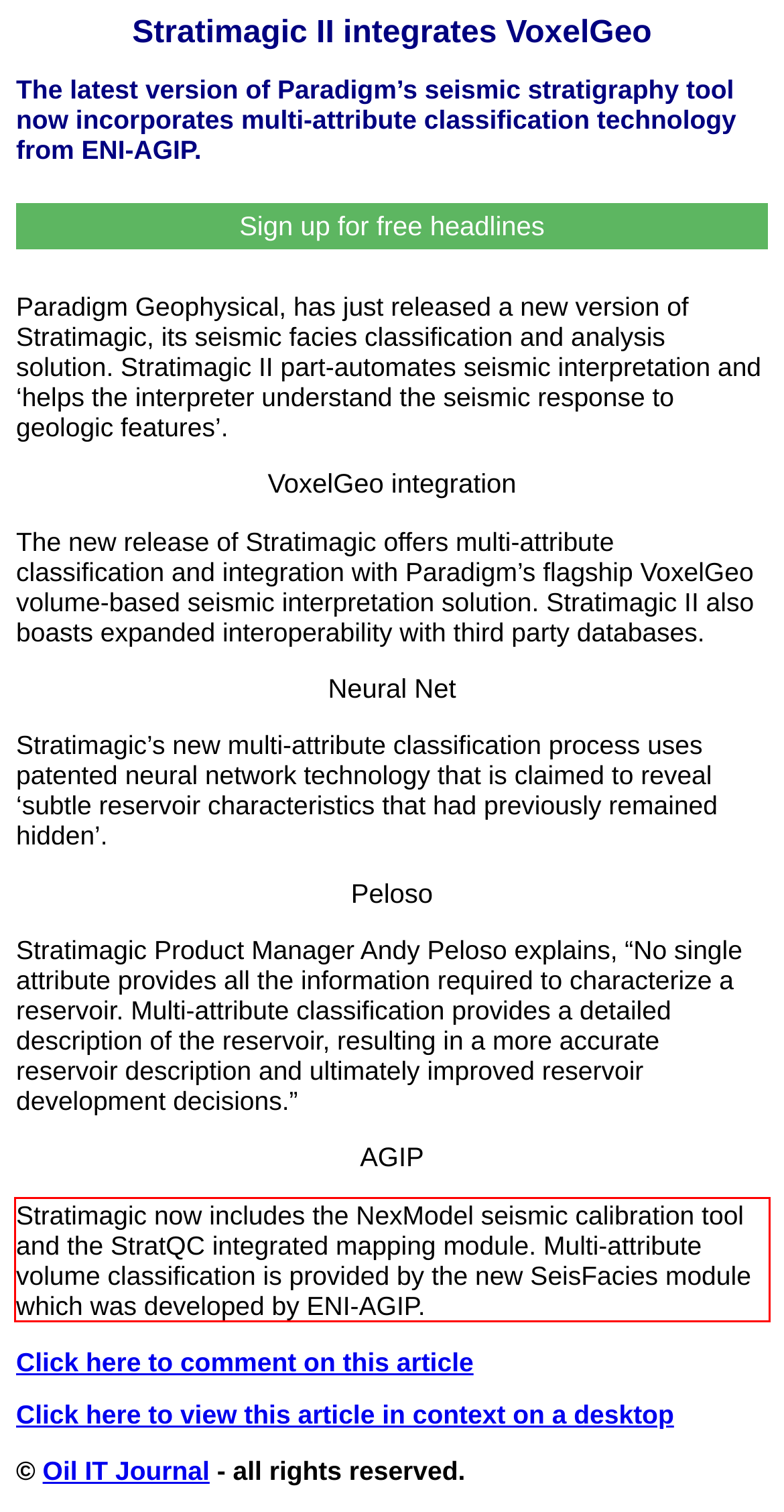You have a webpage screenshot with a red rectangle surrounding a UI element. Extract the text content from within this red bounding box.

Stratimagic now includes the NexModel seismic calibration tool and the StratQC integrated mapping module. Multi-attribute volume classification is provided by the new SeisFacies module which was developed by ENI-AGIP.